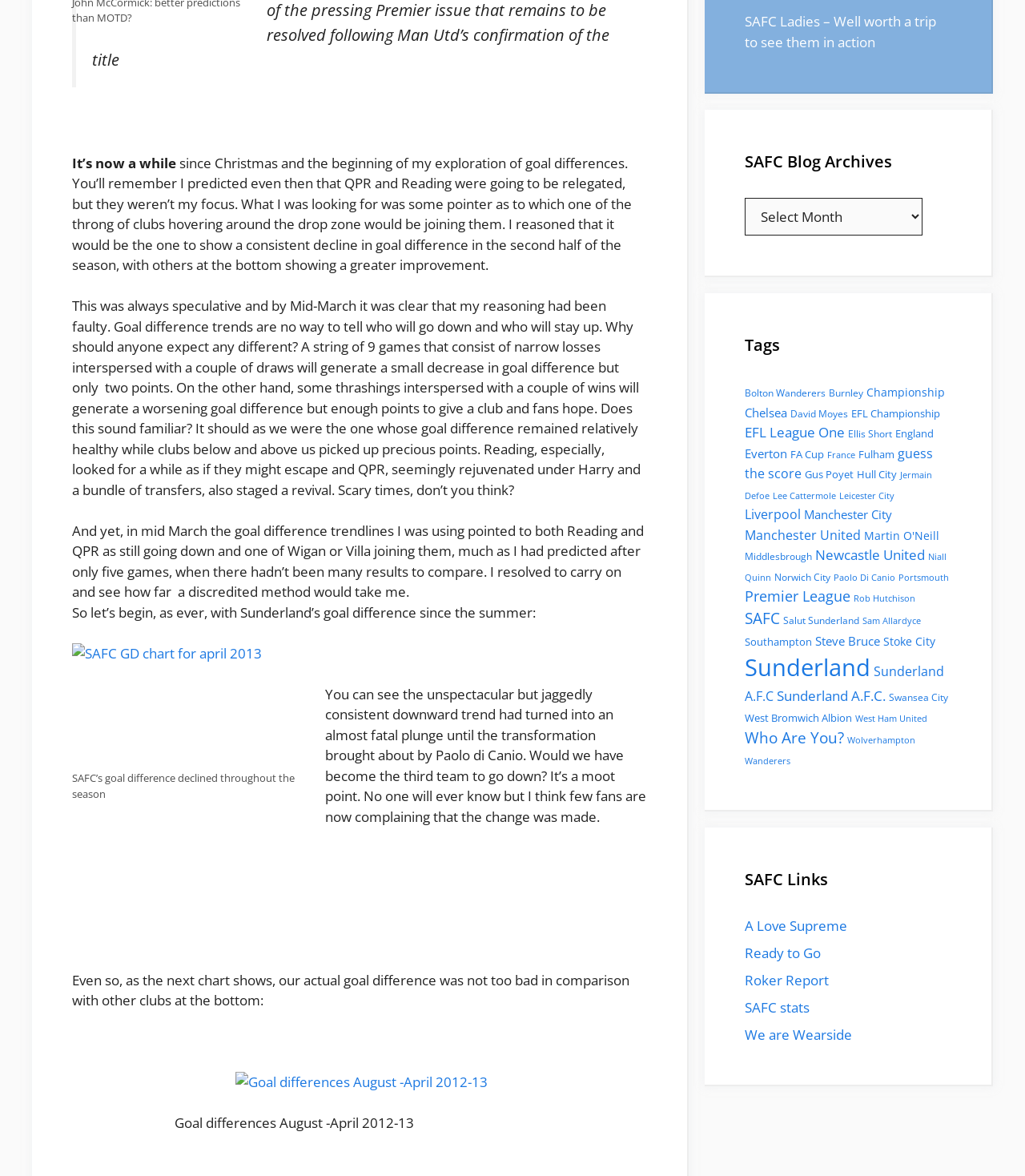Using the webpage screenshot and the element description Norwich City, determine the bounding box coordinates. Specify the coordinates in the format (top-left x, top-left y, bottom-right x, bottom-right y) with values ranging from 0 to 1.

[0.755, 0.485, 0.81, 0.496]